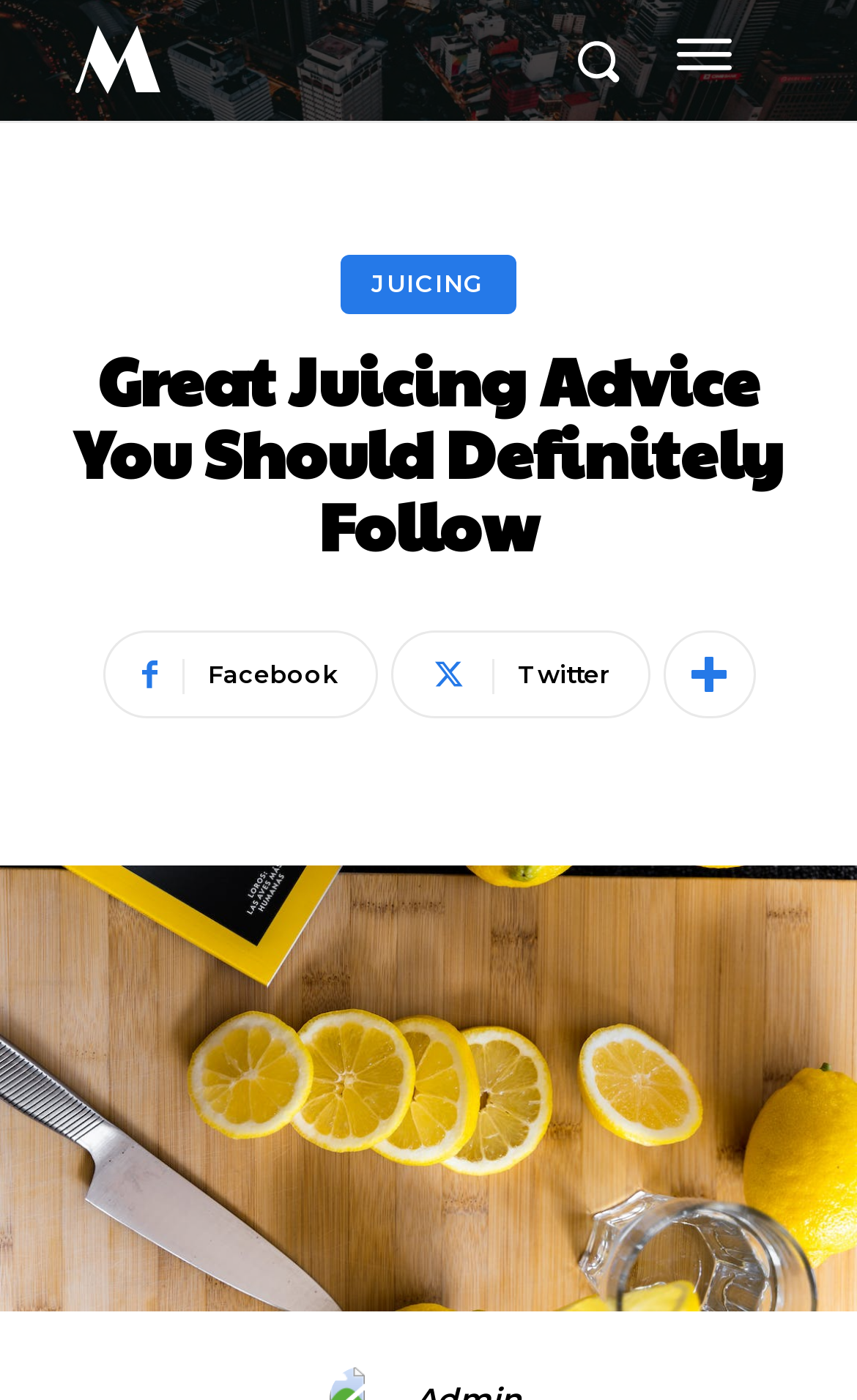Why is it important to test different oils?
Please answer the question with a detailed and comprehensive explanation.

The text states that everyone's body reacts differently to different types of oils, so it is important to test them to find the one that is right for the person being massaged.